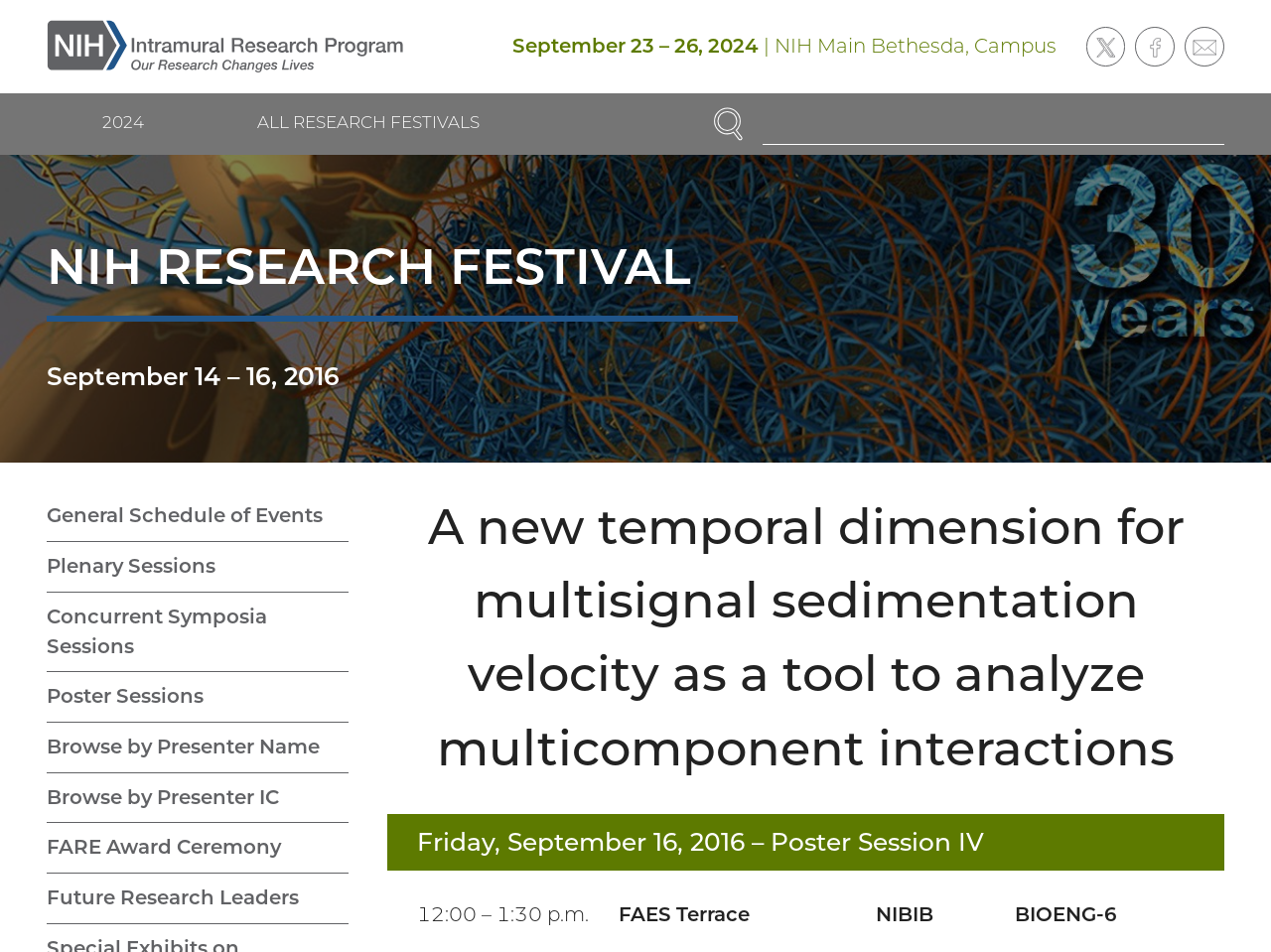What is the title of the research presentation?
Based on the screenshot, provide a one-word or short-phrase response.

A new temporal dimension for multisignal sedimentation velocity as a tool to analyze multicomponent interactions